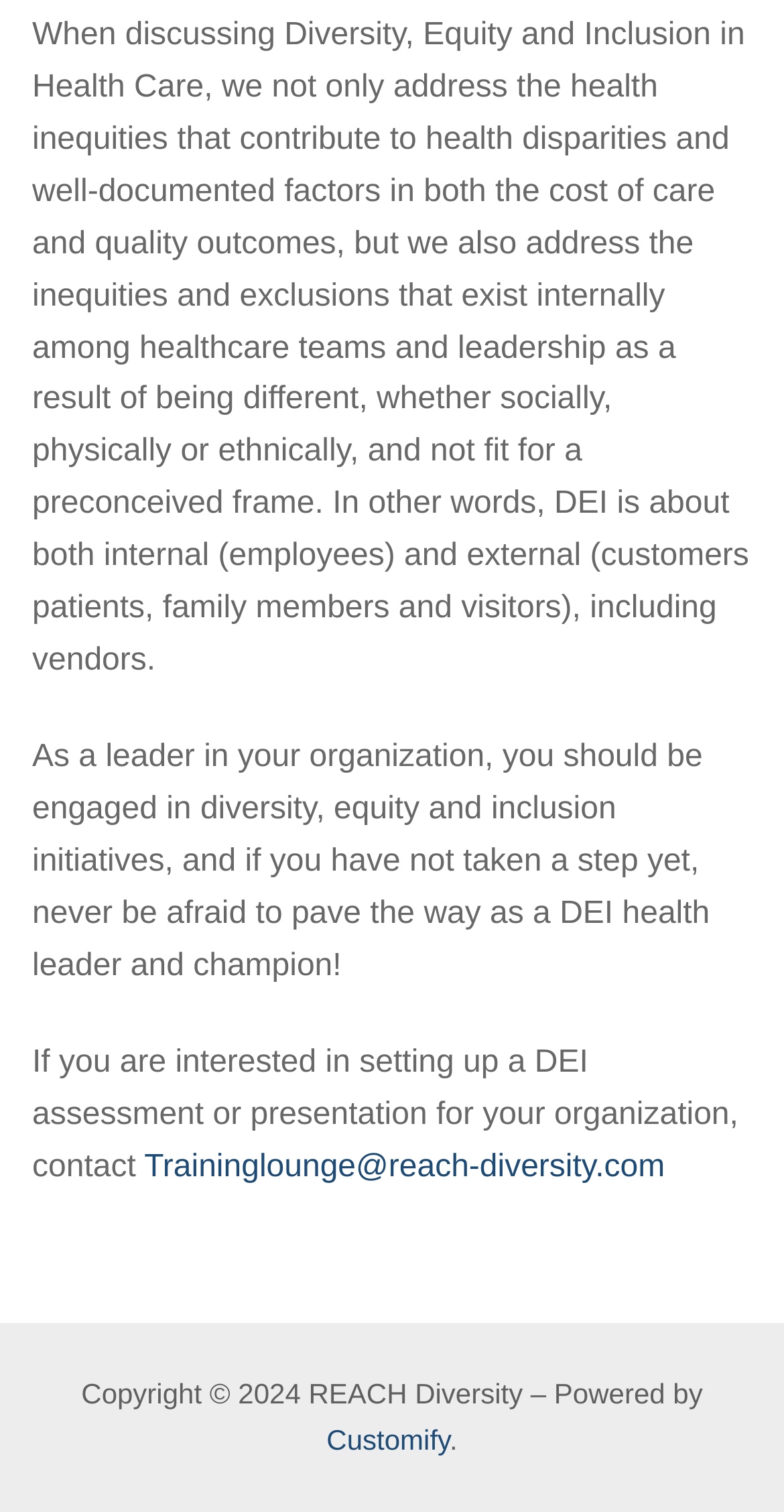What is the purpose of a DEI assessment?
Provide a detailed answer to the question, using the image to inform your response.

The webpage mentions setting up a DEI assessment or presentation for an organization, but it does not explicitly state the purpose of such an assessment. However, based on the context, it can be inferred that the purpose is to identify and address diversity, equity, and inclusion issues within the organization.